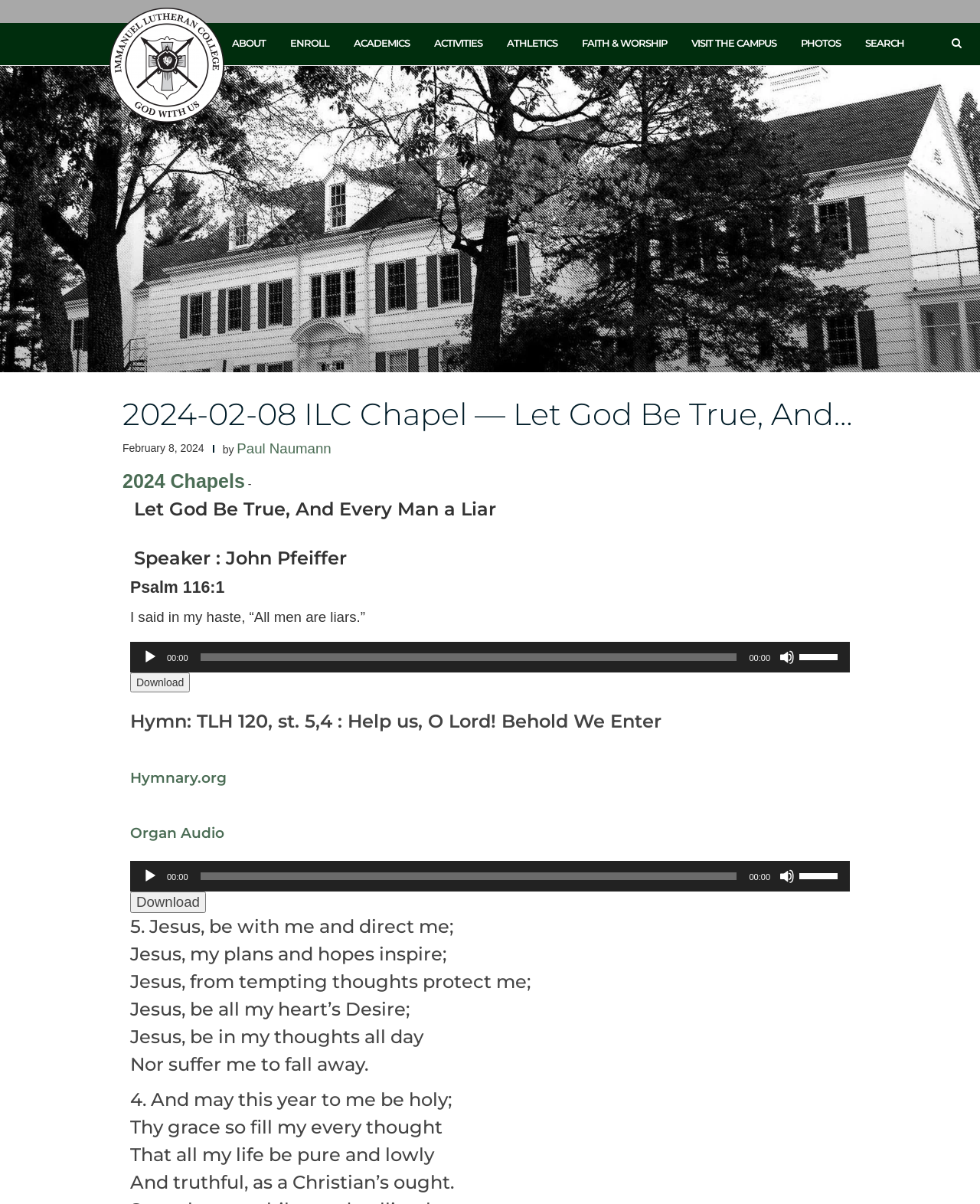Determine the bounding box coordinates for the area you should click to complete the following instruction: "Leave a reply".

None